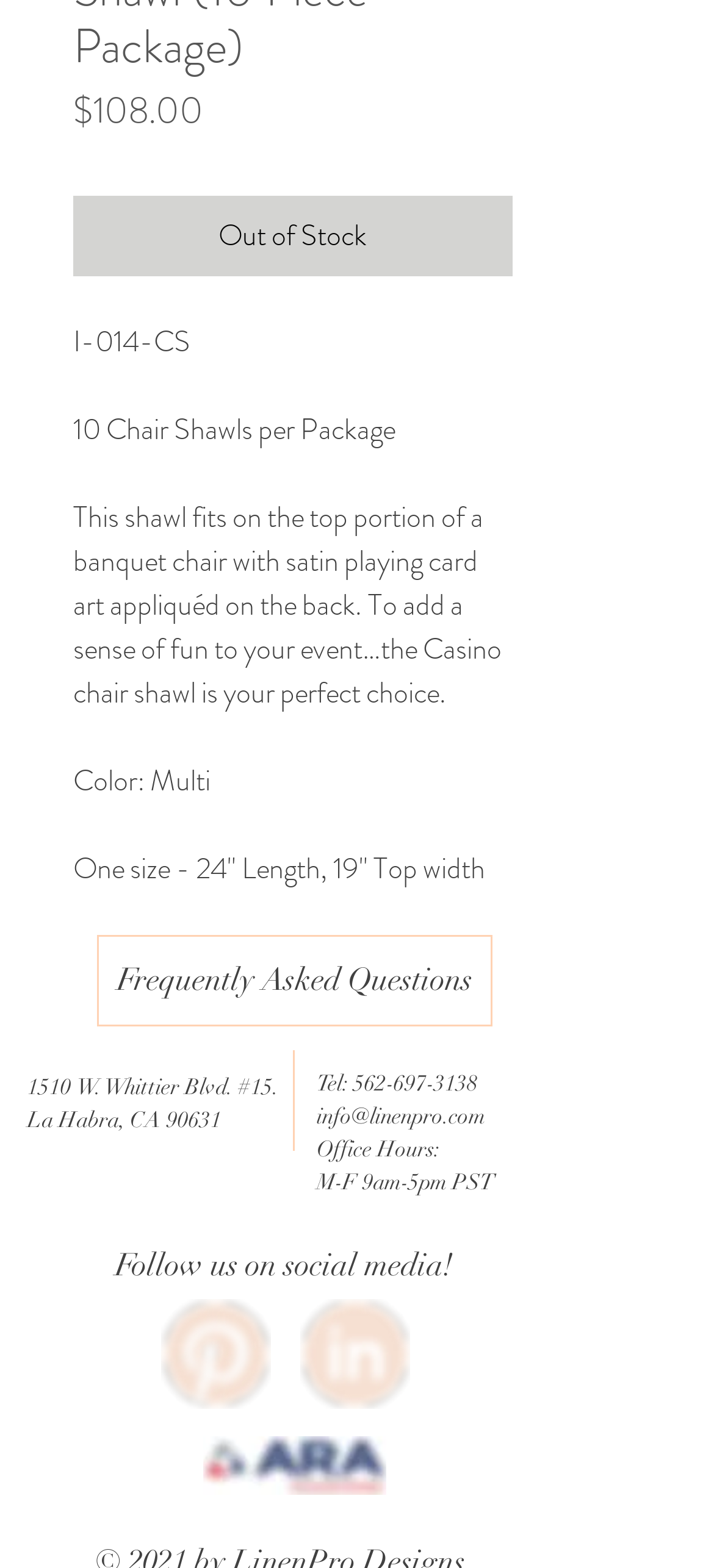Show the bounding box coordinates for the HTML element as described: "Ahram Online".

None